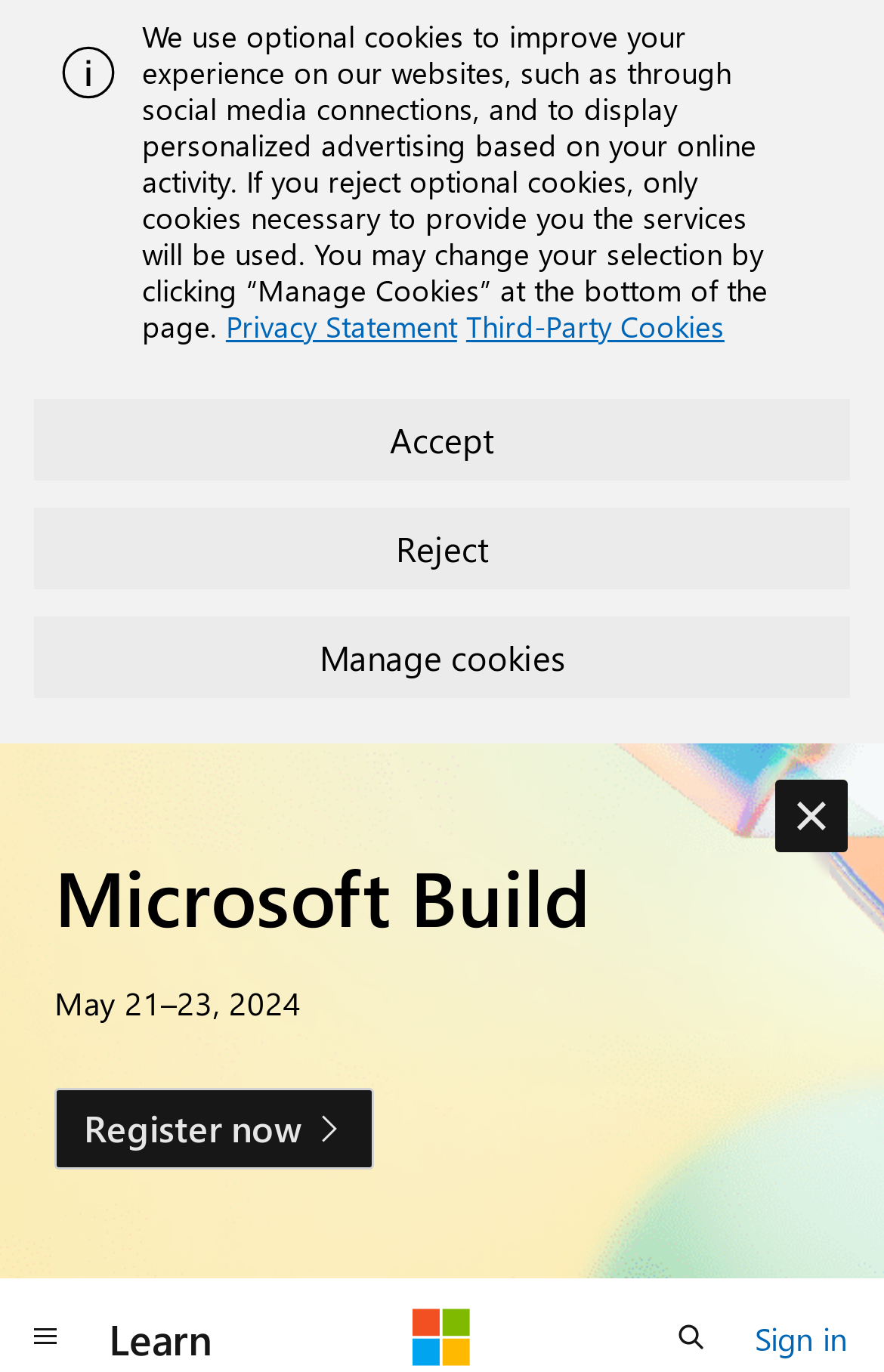What is the event date of Microsoft Build?
Carefully analyze the image and provide a detailed answer to the question.

I found the event date by looking at the static text element that says 'May 21–23, 2024' which is located below the 'Microsoft Build' heading.